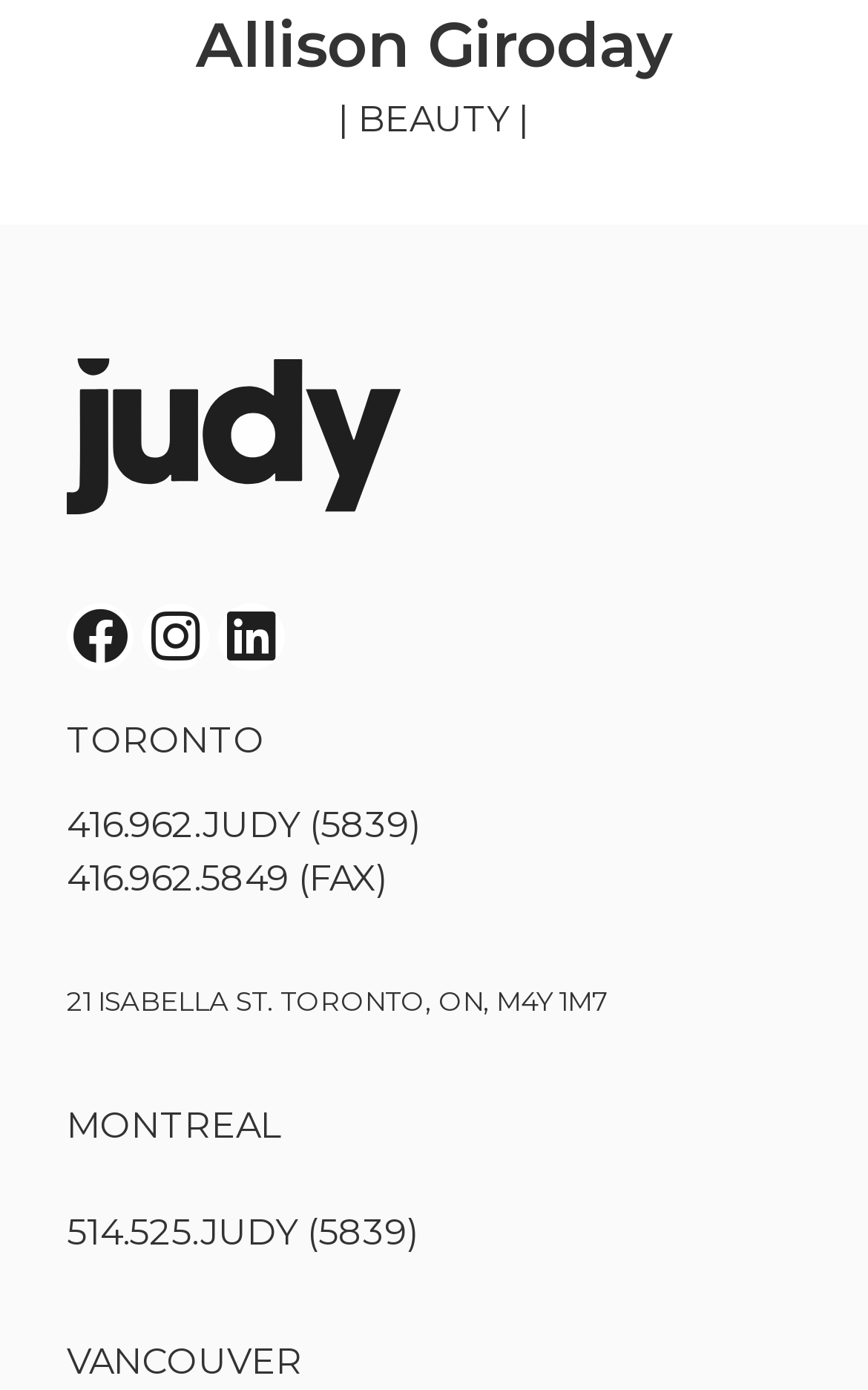What is the address for Toronto?
Using the image, provide a detailed and thorough answer to the question.

I found the address for Toronto by looking at the text that says 'TORONTO' and then finding the address below it, which is '21 ISABELLA ST. TORONTO, ON, M4Y 1M7'.